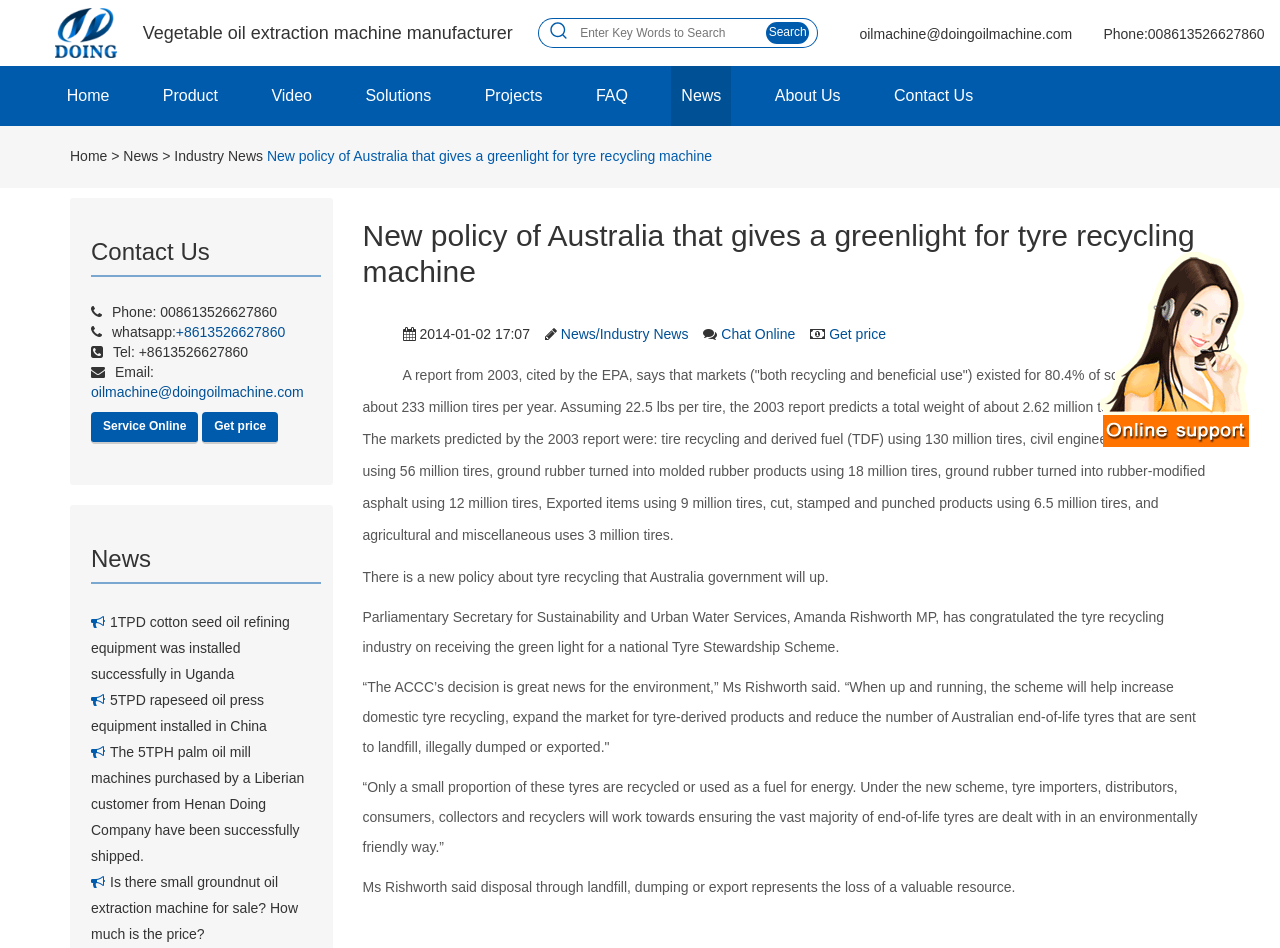Generate the text content of the main headline of the webpage.

New policy of Australia that gives a greenlight for tyre recycling machine